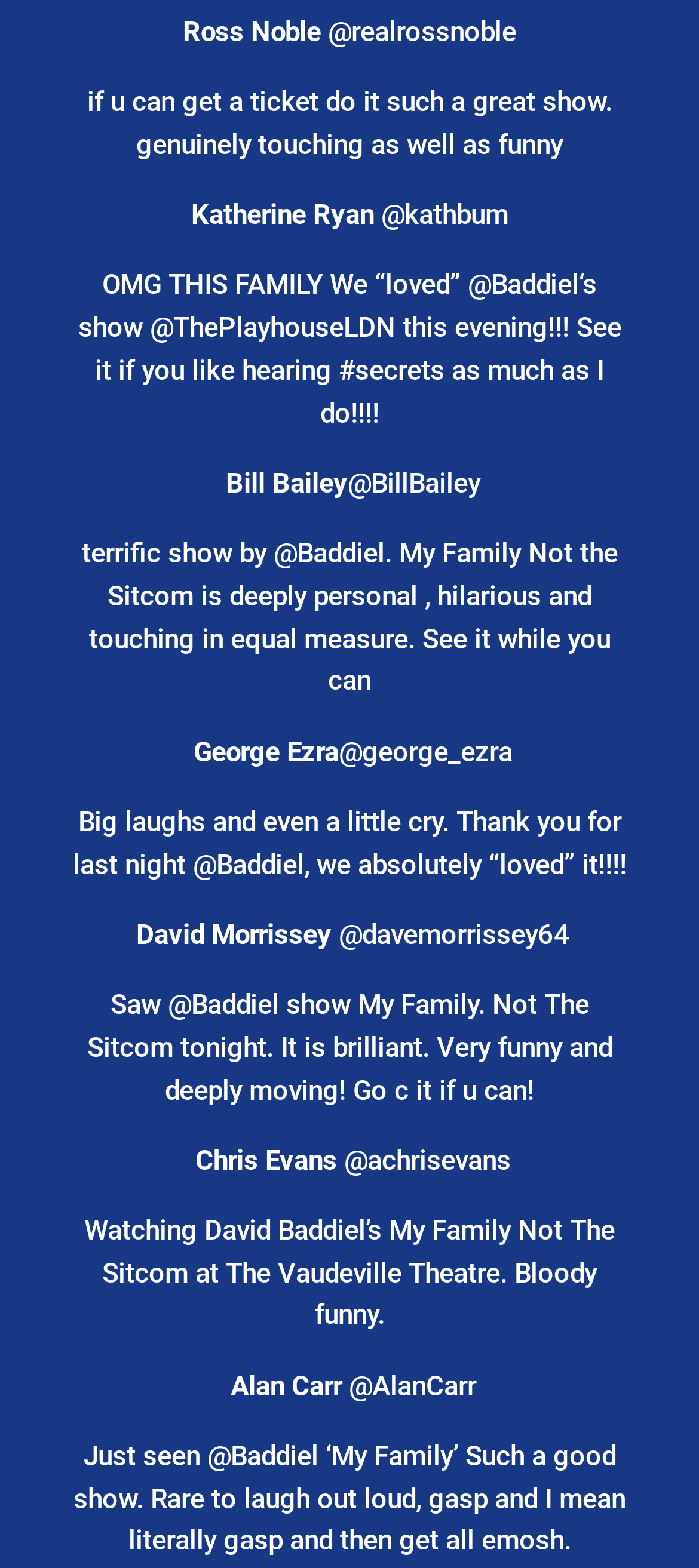Please determine the bounding box coordinates of the section I need to click to accomplish this instruction: "Visit @Baddiel's page".

[0.669, 0.172, 0.828, 0.192]